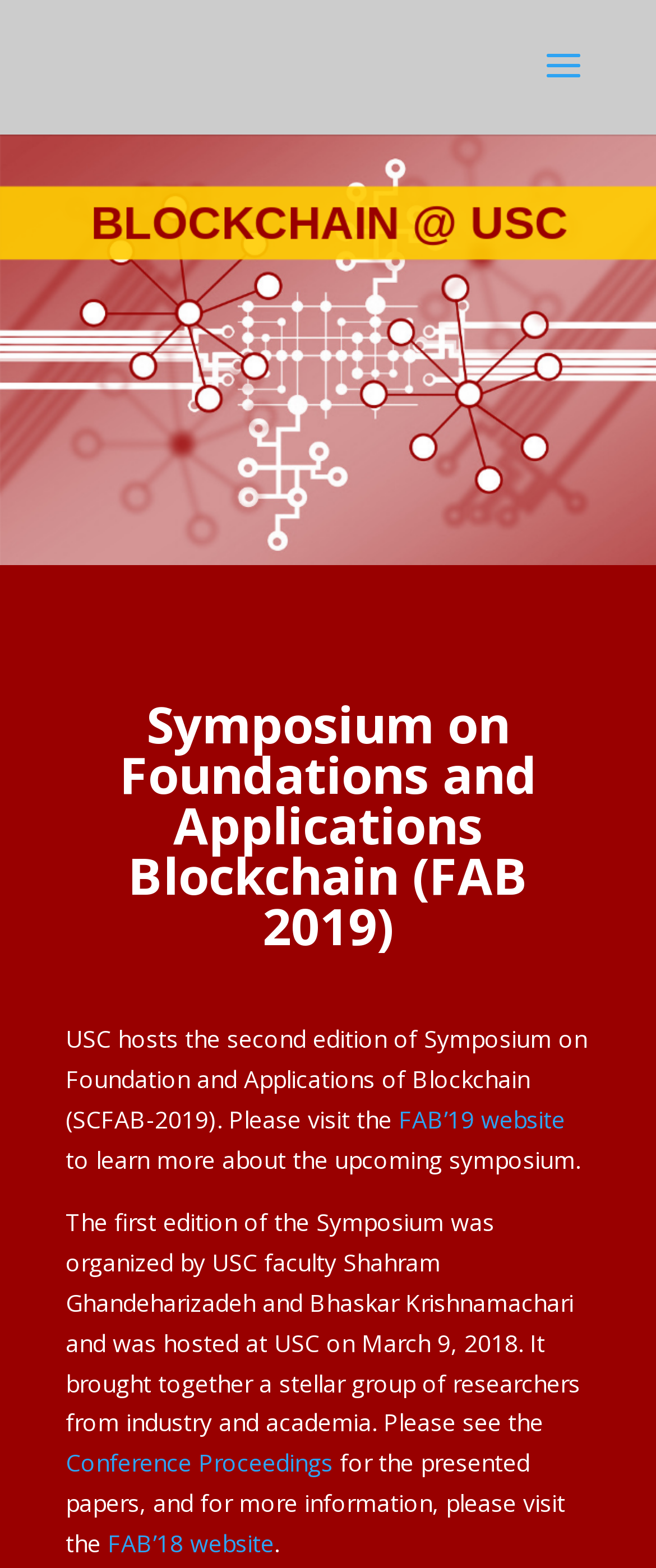What is the name of the symposium organized by USC?
Look at the image and construct a detailed response to the question.

The name of the symposium organized by USC can be found in the heading 'Symposium on Foundations and Applications Blockchain (FAB 2019)' and also in the links 'FAB’19 website' and 'FAB’18 website'.